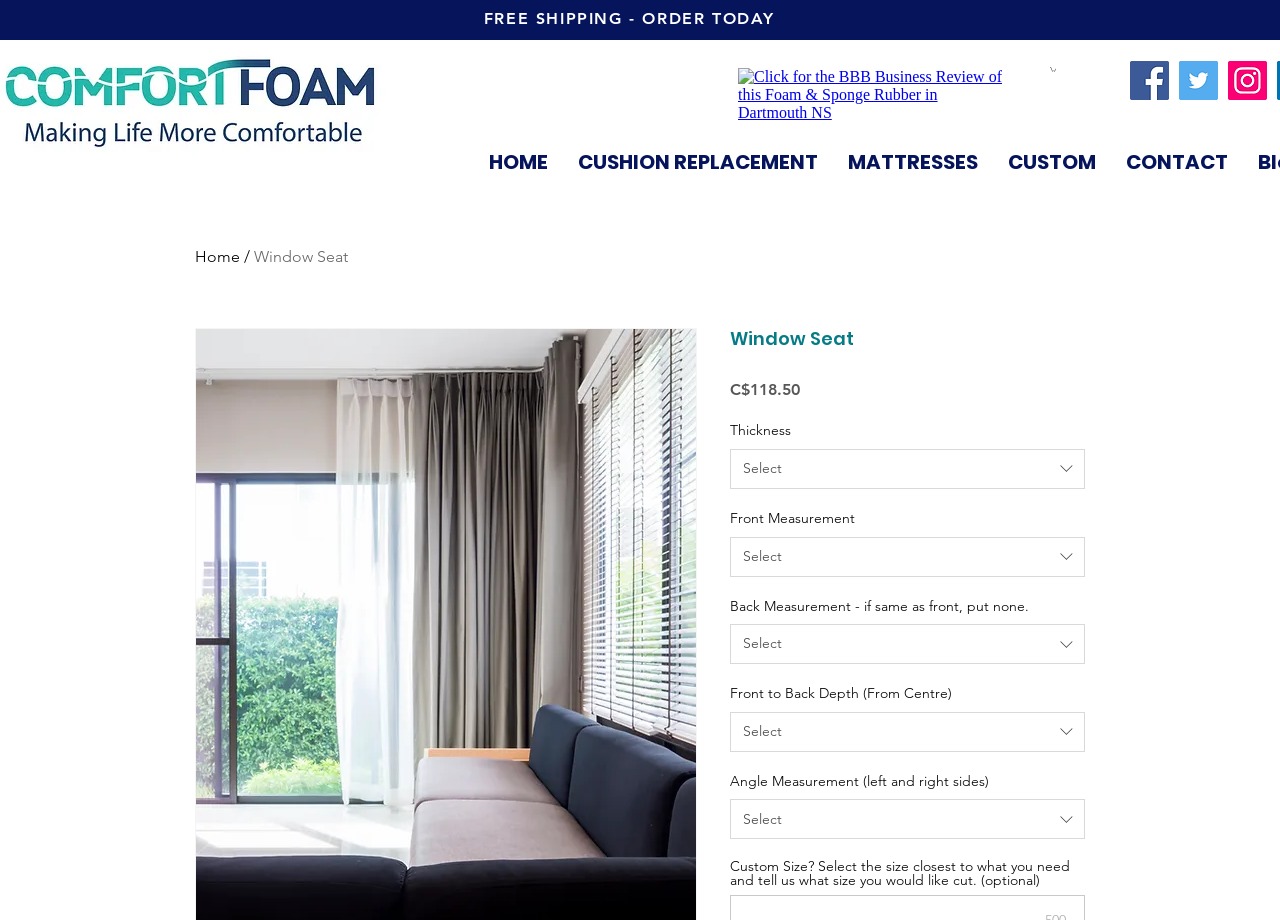Determine the bounding box coordinates of the area to click in order to meet this instruction: "Select a thickness for the window seat".

[0.57, 0.488, 0.848, 0.531]